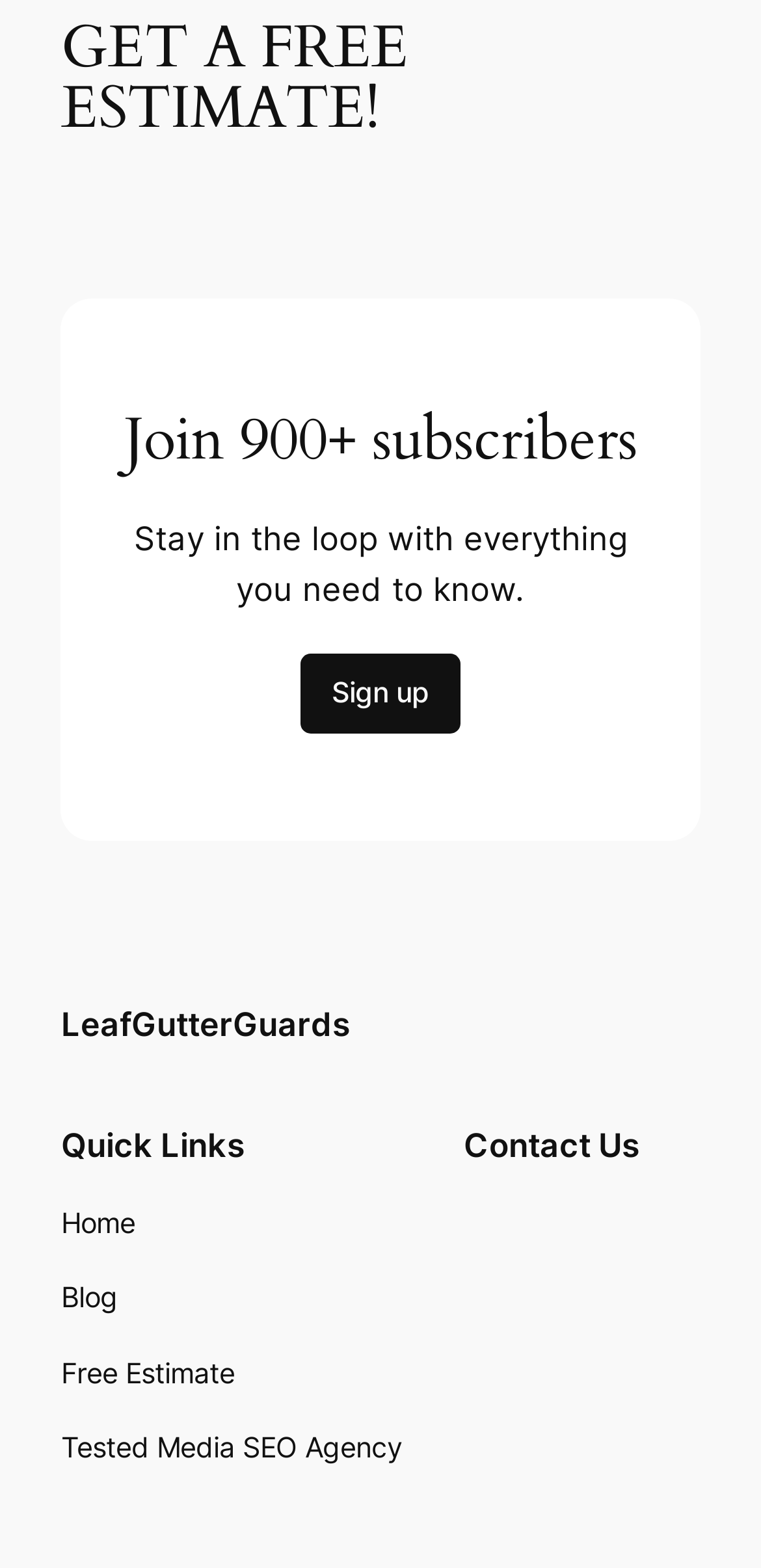Give a one-word or short phrase answer to this question: 
How many sections are in the footer?

2